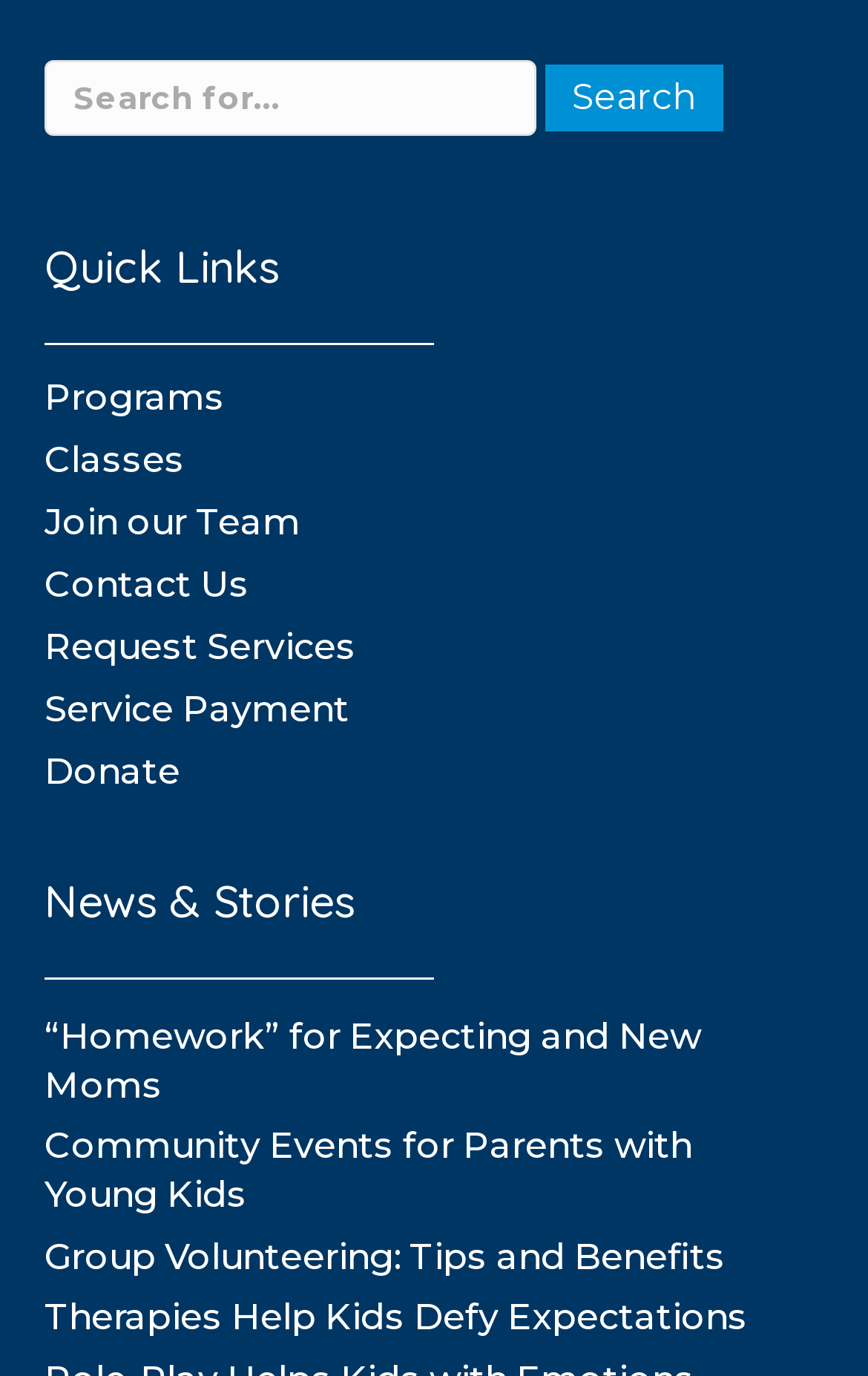Identify and provide the bounding box for the element described by: "Service Payment".

[0.051, 0.5, 0.403, 0.53]